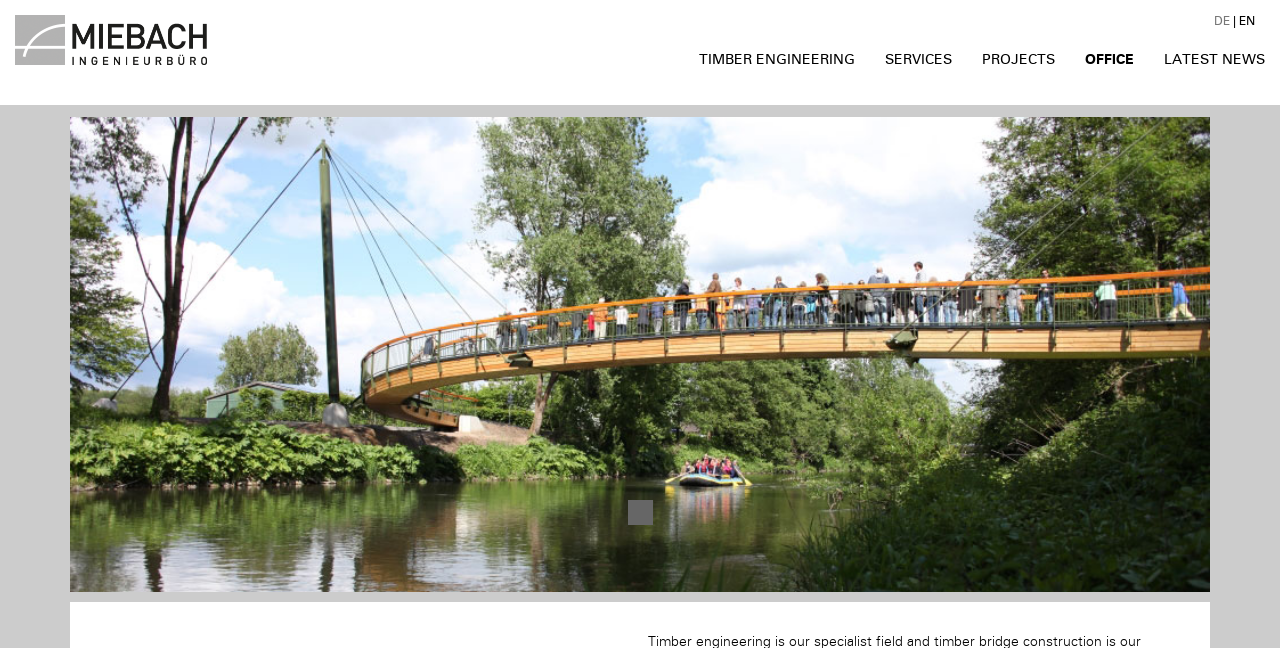Is there a pagination link?
Look at the screenshot and provide an in-depth answer.

I found a link with the text '1' at the bottom of the webpage, which suggests that there is a pagination link.